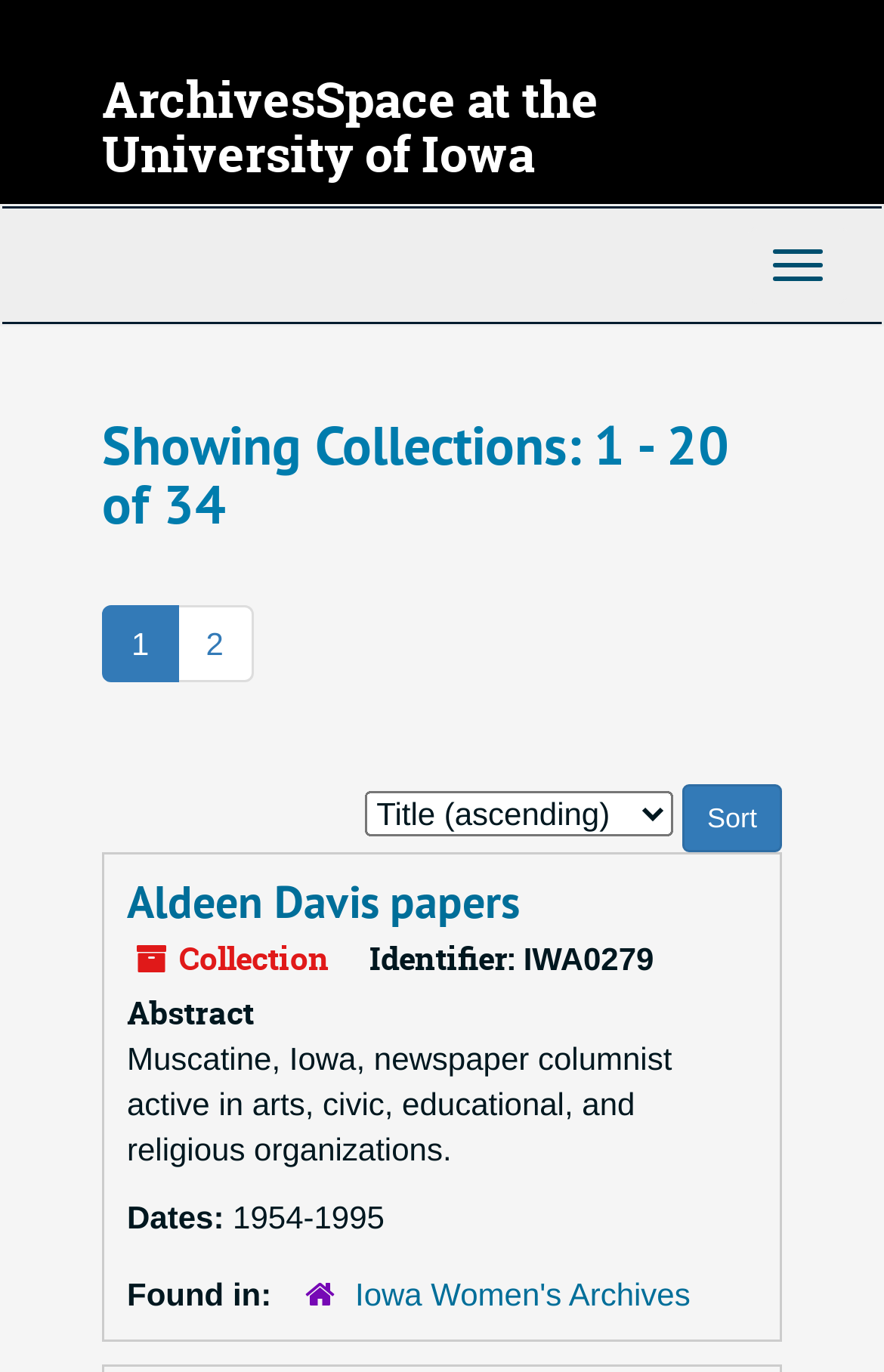Please mark the bounding box coordinates of the area that should be clicked to carry out the instruction: "Select a sorting option".

[0.413, 0.577, 0.762, 0.61]